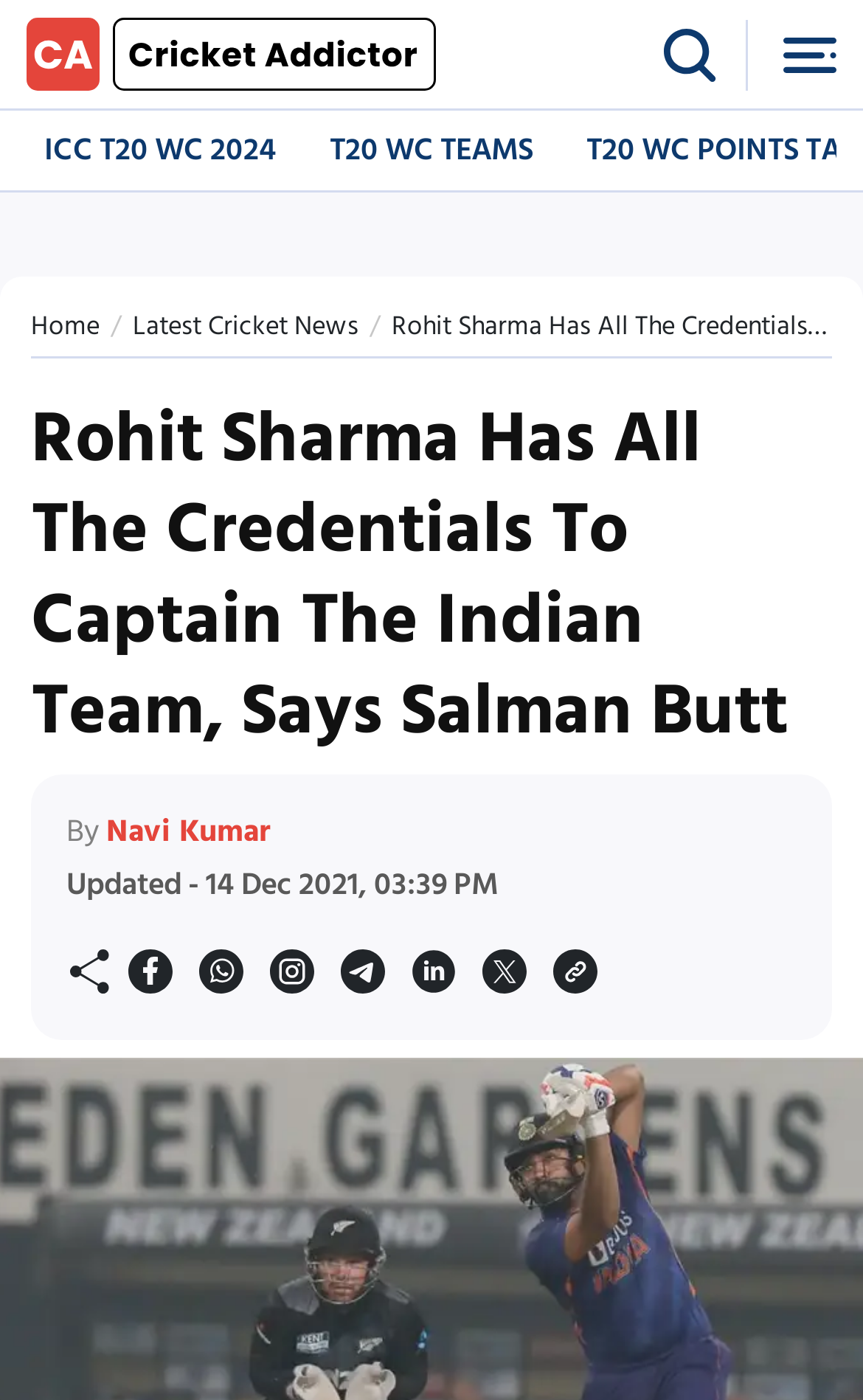Describe all significant elements and features of the webpage.

The webpage appears to be a news article about cricket, specifically discussing Rohit Sharma's credentials to captain the Indian team, as stated by Salman Butt. 

At the top left corner, there is a logo link, accompanied by an image of the same logo. On the right side of the logo, there are two small images. 

Below the logo, there are two links, "ICC T20 WC 2024" and "T20 WC TEAMS", positioned side by side. 

Further down, there are three links, "Home", "Latest Cricket News", and another link not specified by text. The "Latest Cricket News" link is positioned in the middle, with "Home" to its left and the unspecified link to its right.

The main article's heading, "Rohit Sharma Has All The Credentials To Captain The Indian Team, Says Salman Butt", is centered and takes up a significant portion of the page. 

Below the heading, there is a byline "By Navi Kumar" and an update timestamp "Updated - 14 Dec 2021, 03:39 PM". 

There are eight small images aligned horizontally below the byline and timestamp, possibly representing social media sharing icons or other interactive elements.